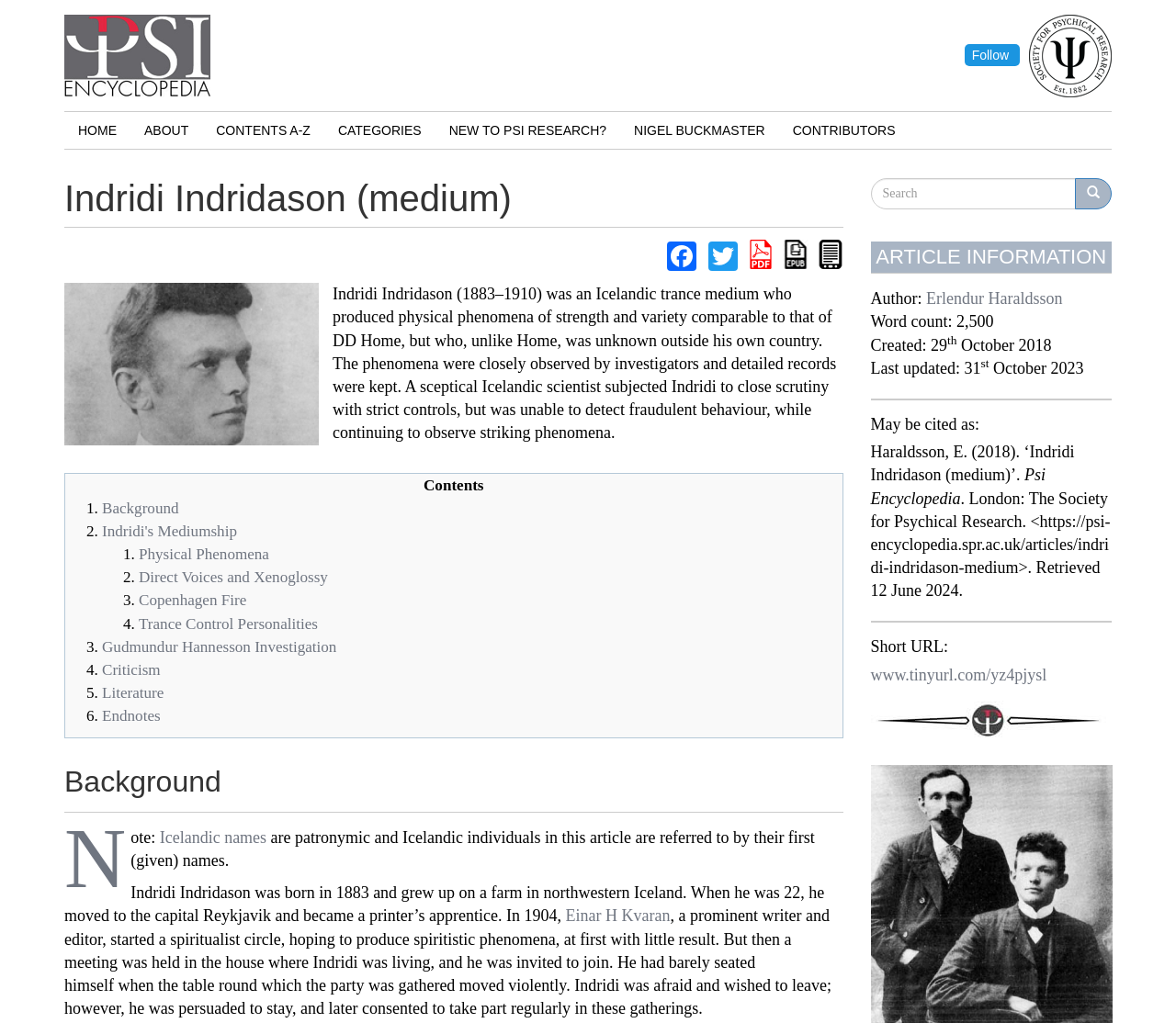Please identify the bounding box coordinates for the region that you need to click to follow this instruction: "Learn about the Red Hat Cluster Service 2 Tutorial".

None